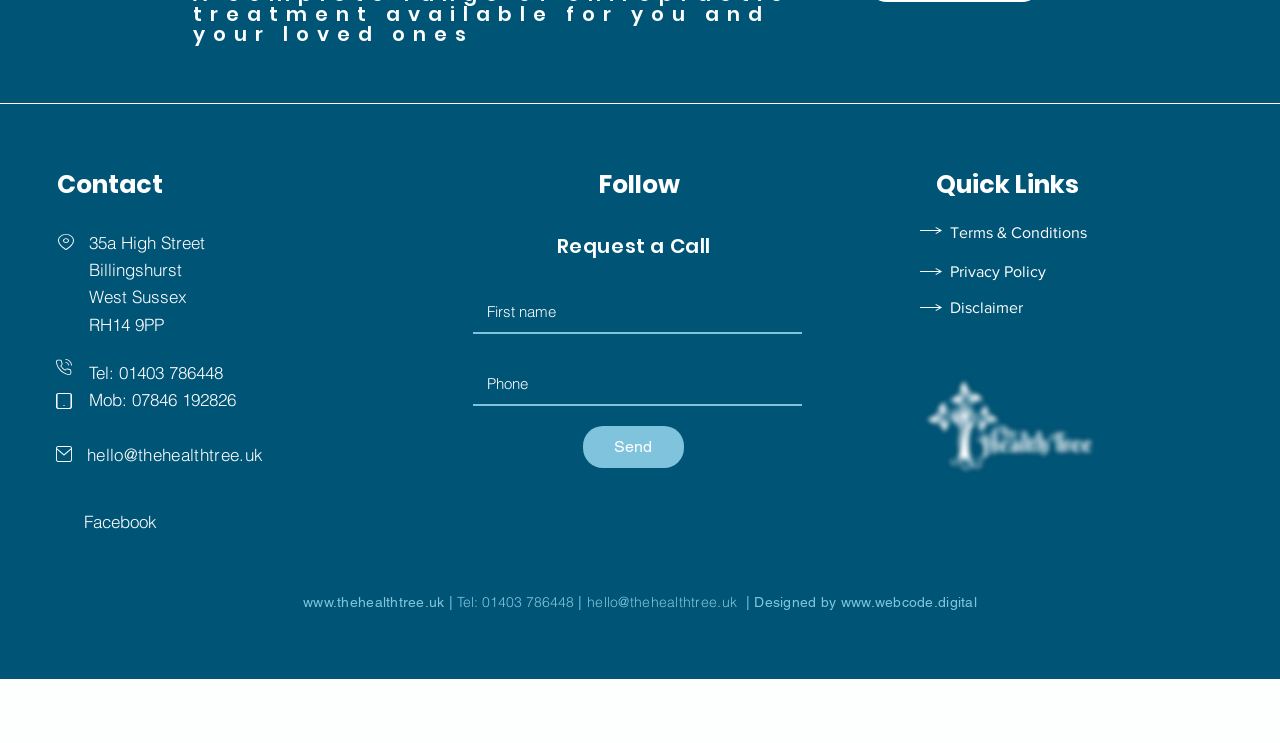What is the purpose of the 'Request a Call' section?
Make sure to answer the question with a detailed and comprehensive explanation.

I inferred the purpose of the 'Request a Call' section by looking at the heading element with the text 'Request a Call' and the associated form elements, including text boxes for first name and phone number, and a send button. This suggests that the section is intended for users to request a call from The Health Tree.